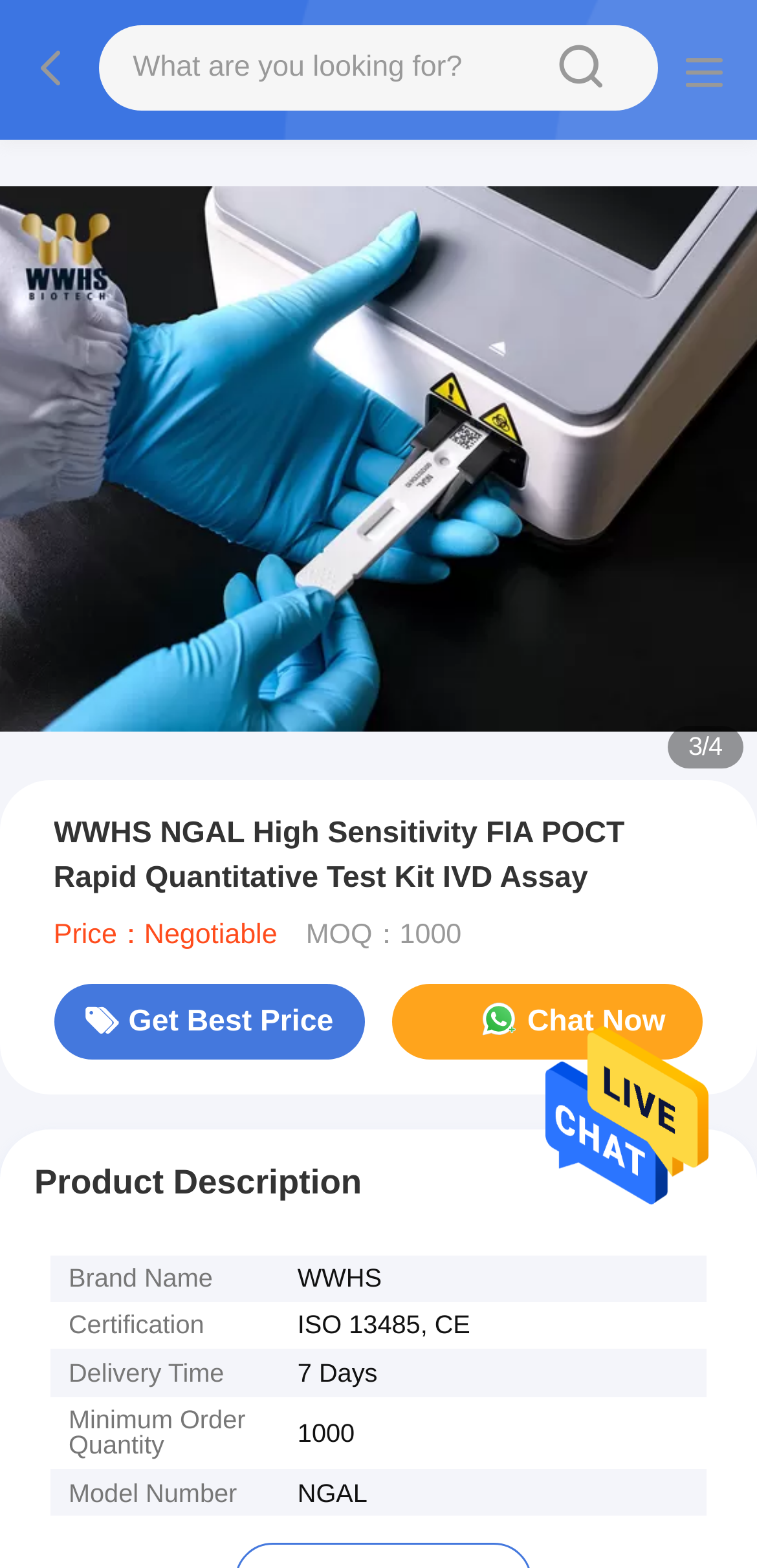Extract the bounding box coordinates for the described element: "Chat Now". The coordinates should be represented as four float numbers between 0 and 1: [left, top, right, bottom].

[0.517, 0.627, 0.929, 0.676]